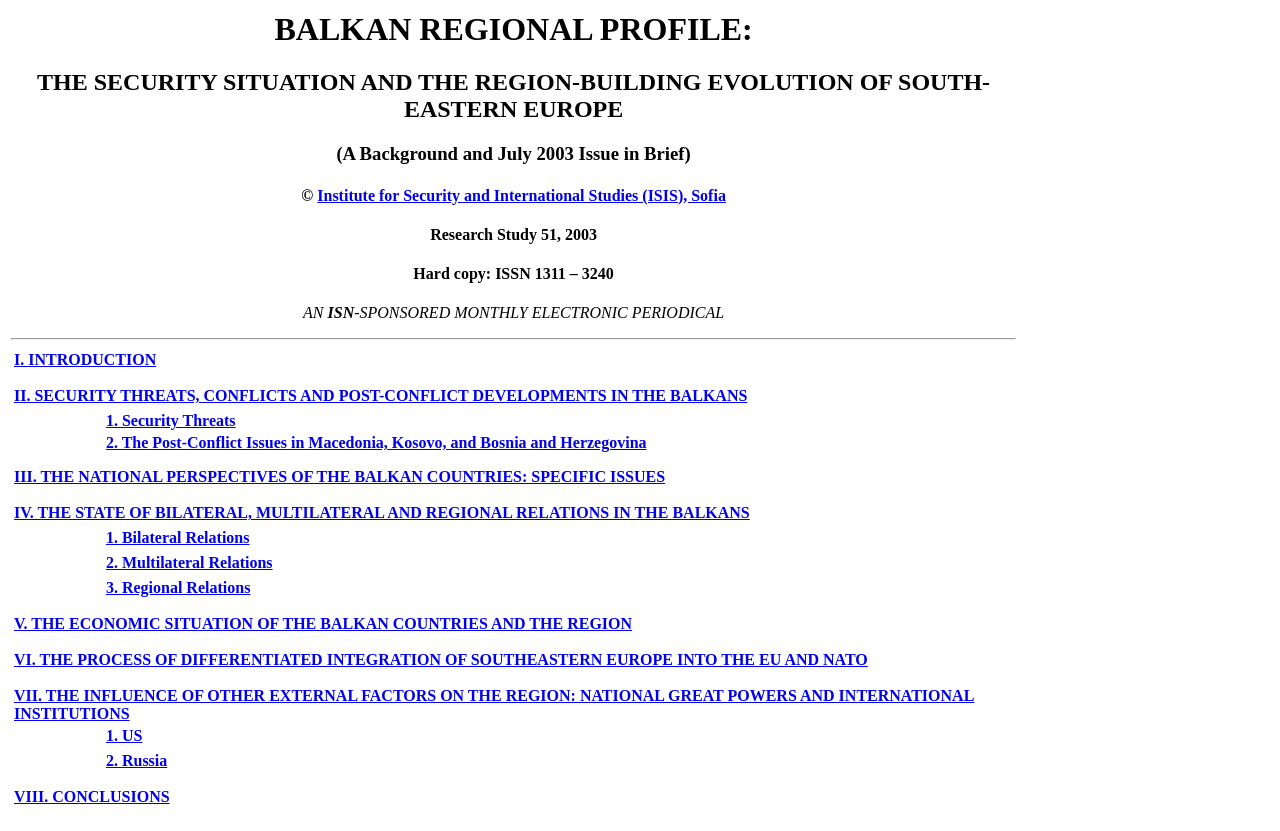Answer this question in one word or a short phrase: What is the orientation of the separator element?

horizontal